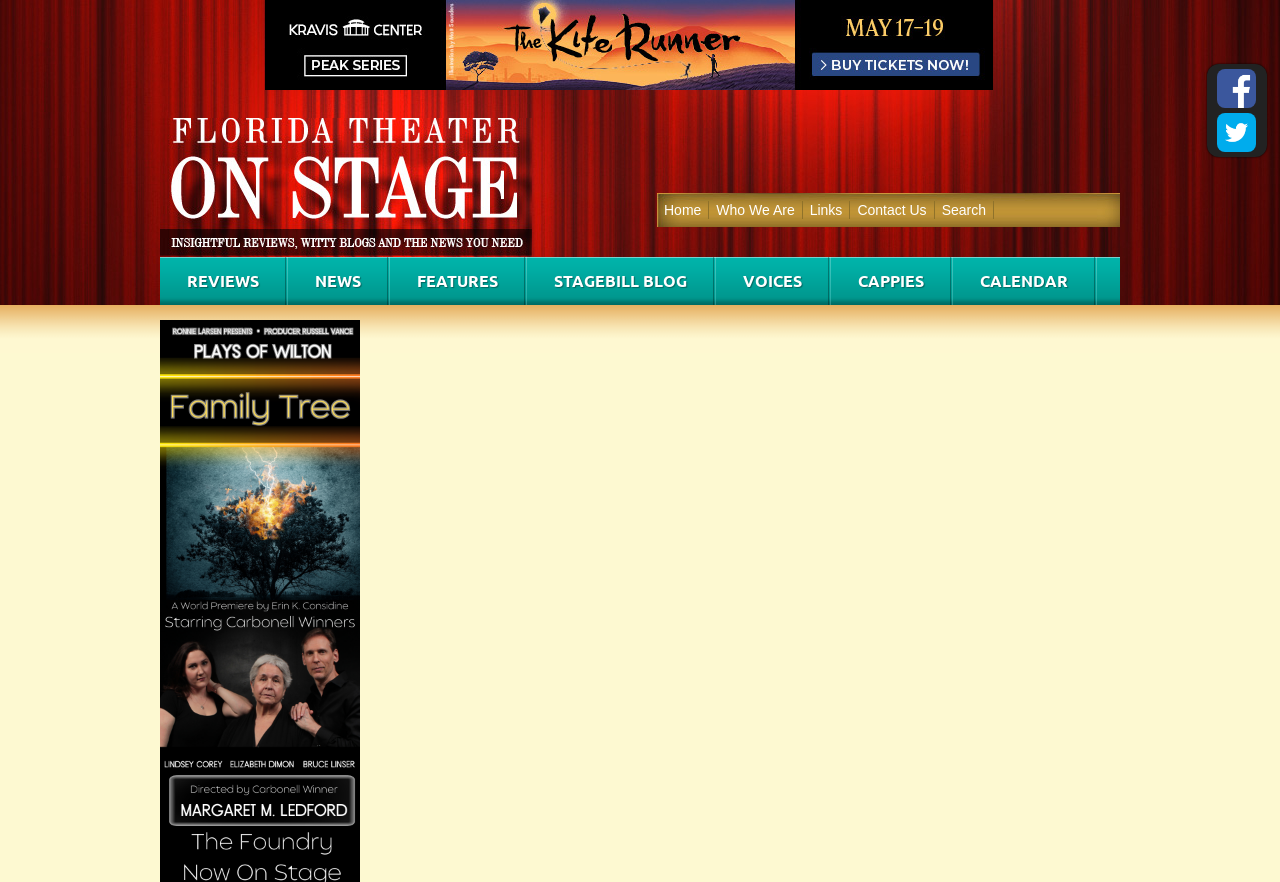Find the bounding box coordinates of the clickable area required to complete the following action: "Read REVIEWS".

[0.125, 0.291, 0.223, 0.346]